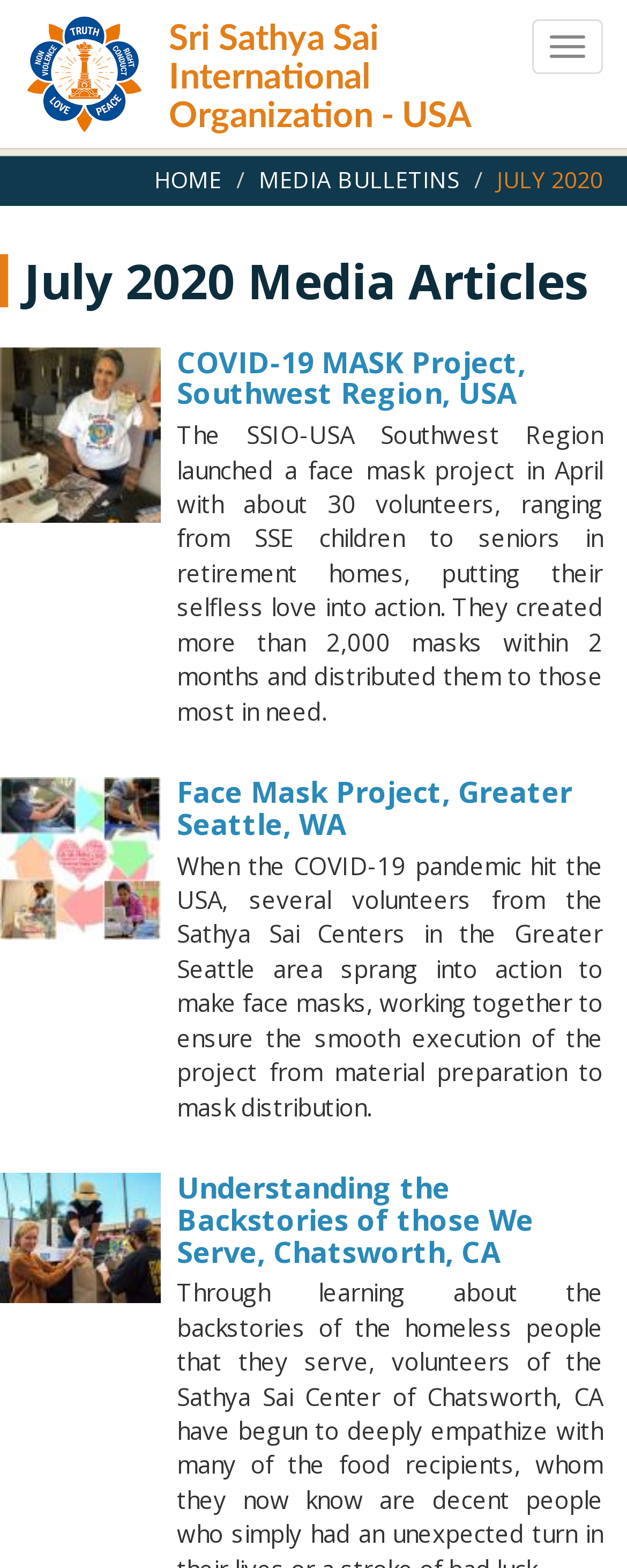Using the information in the image, give a detailed answer to the following question: What is the main topic of the media articles?

I analyzed the headings and static texts of the media articles and found that two of them mention COVID-19, and the third one is related to serving people, which is also a common theme during the COVID-19 pandemic. Therefore, I concluded that the main topic of the media articles is COVID-19.